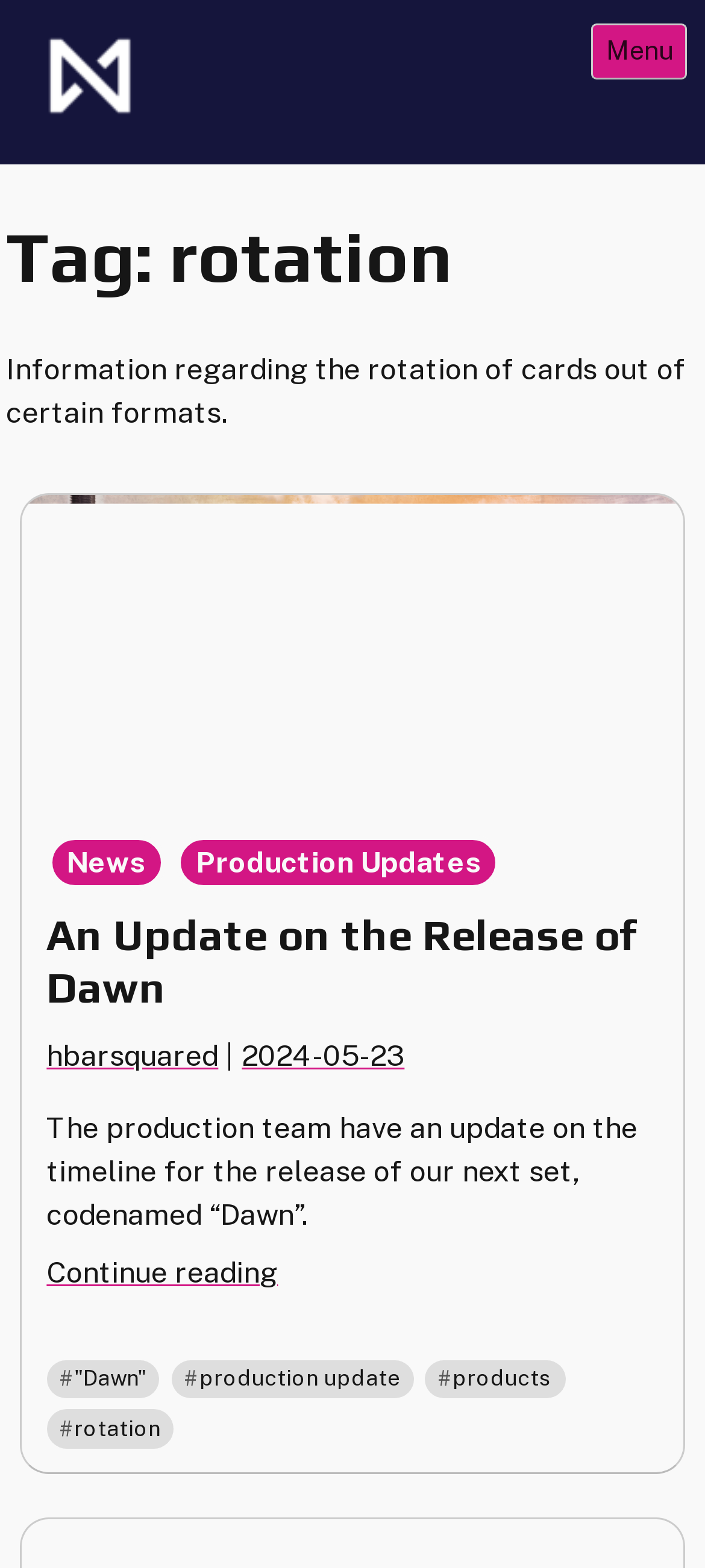Please specify the bounding box coordinates for the clickable region that will help you carry out the instruction: "View the Production Updates page".

[0.249, 0.532, 0.711, 0.568]